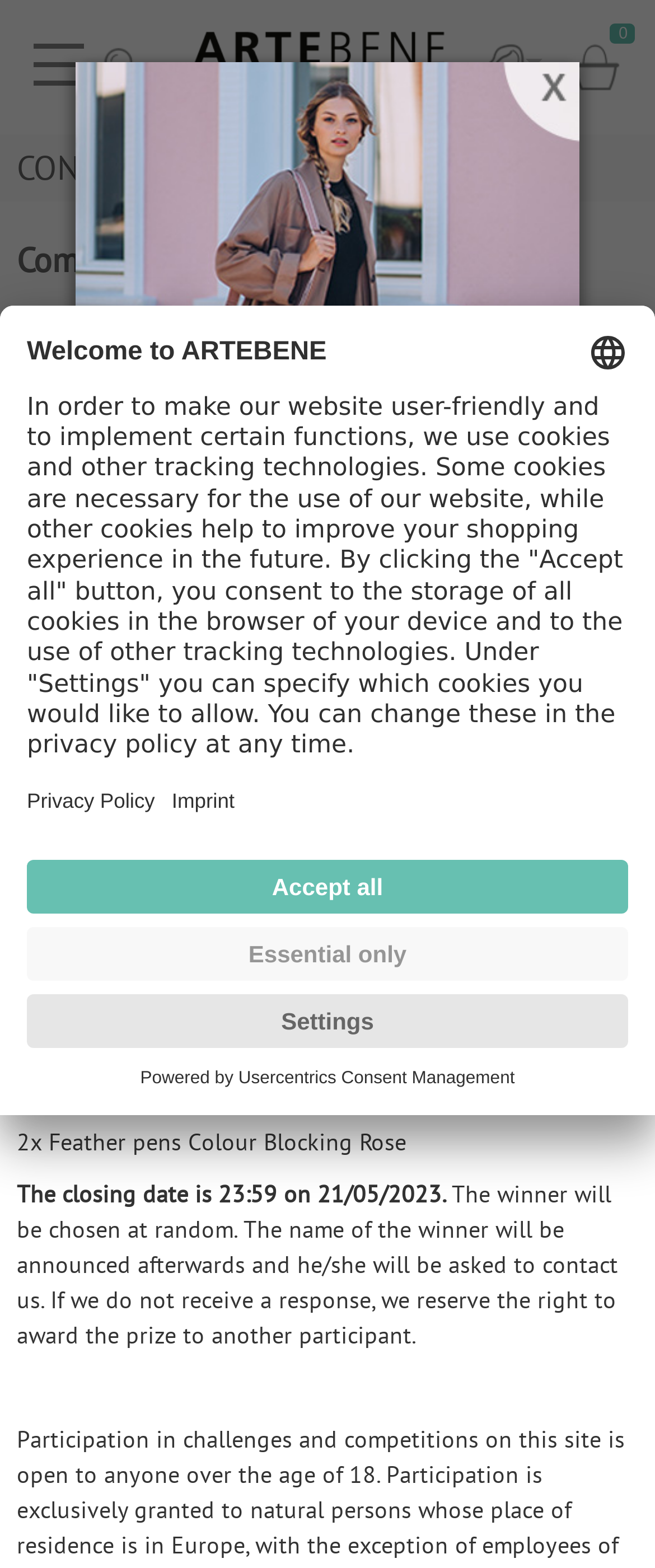What is required to participate in the competition?
Please craft a detailed and exhaustive response to the question.

The webpage states that to participate in the competition, one needs to like the post and comment below the post what you admire about your mum, as mentioned in the section 'Participation in the competition is free of charge and takes place via our...'.